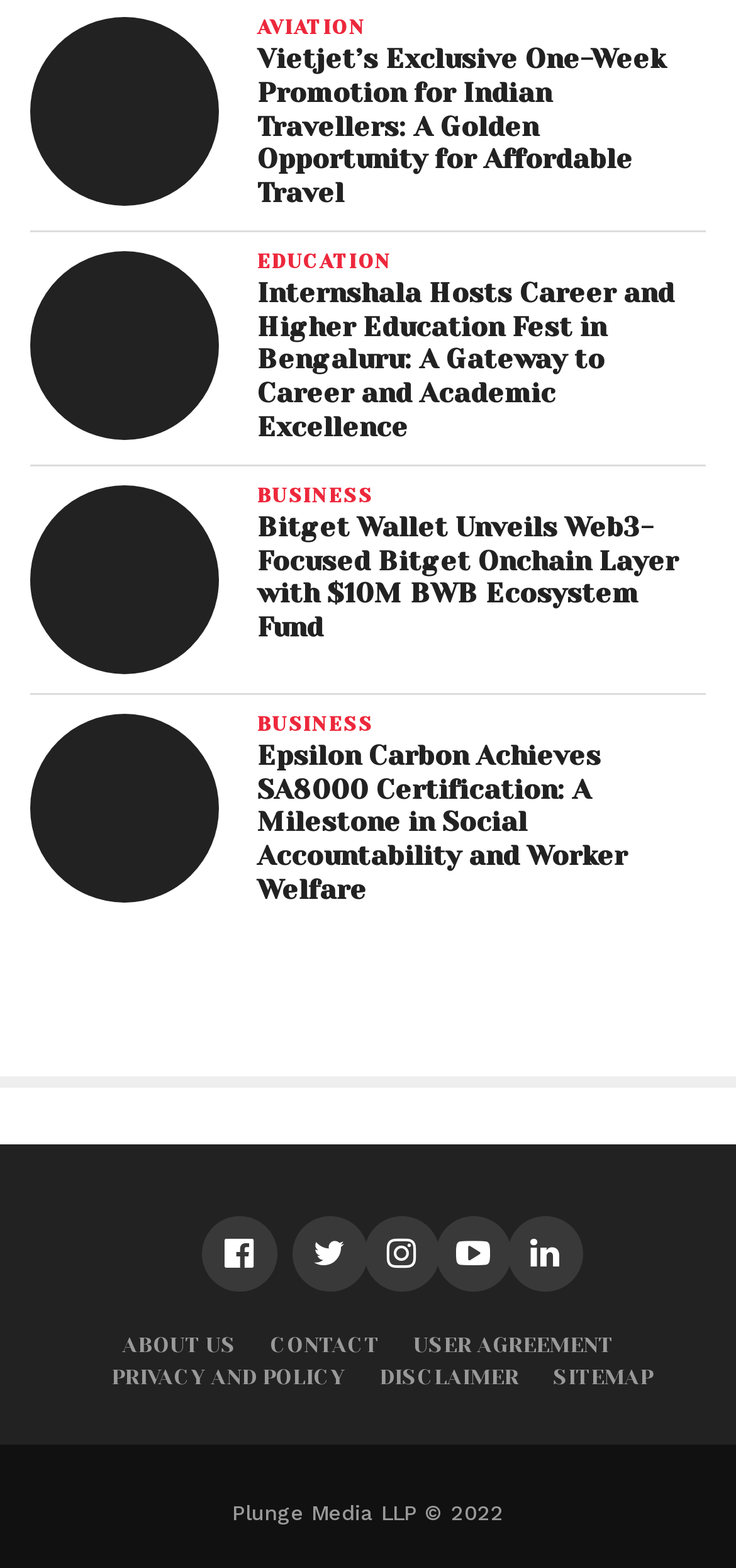Give a short answer to this question using one word or a phrase:
What is the topic of the image at the top-left corner?

new-age carrier